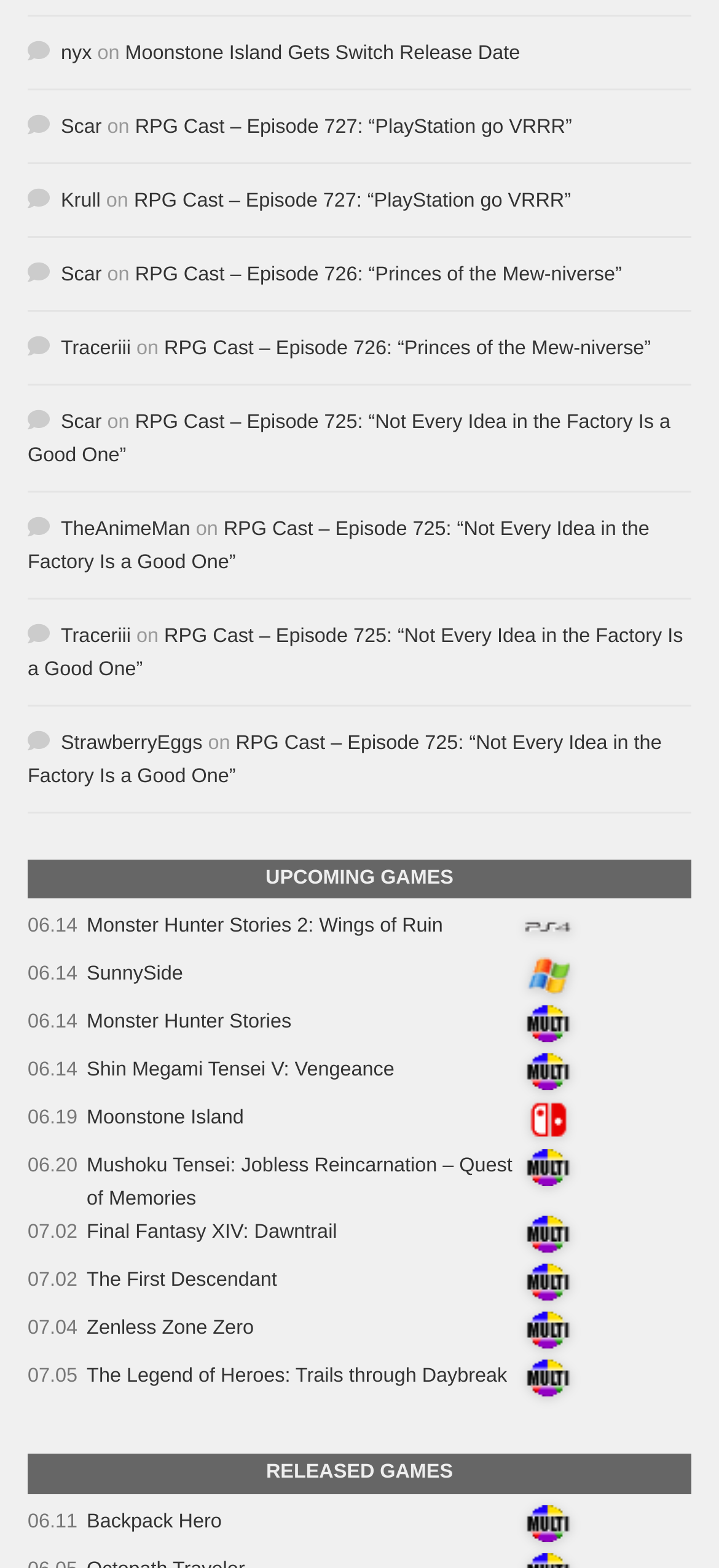Please identify the bounding box coordinates of where to click in order to follow the instruction: "Read the article about RPG Cast – Episode 727: “PlayStation go VRRR”".

[0.188, 0.074, 0.796, 0.088]